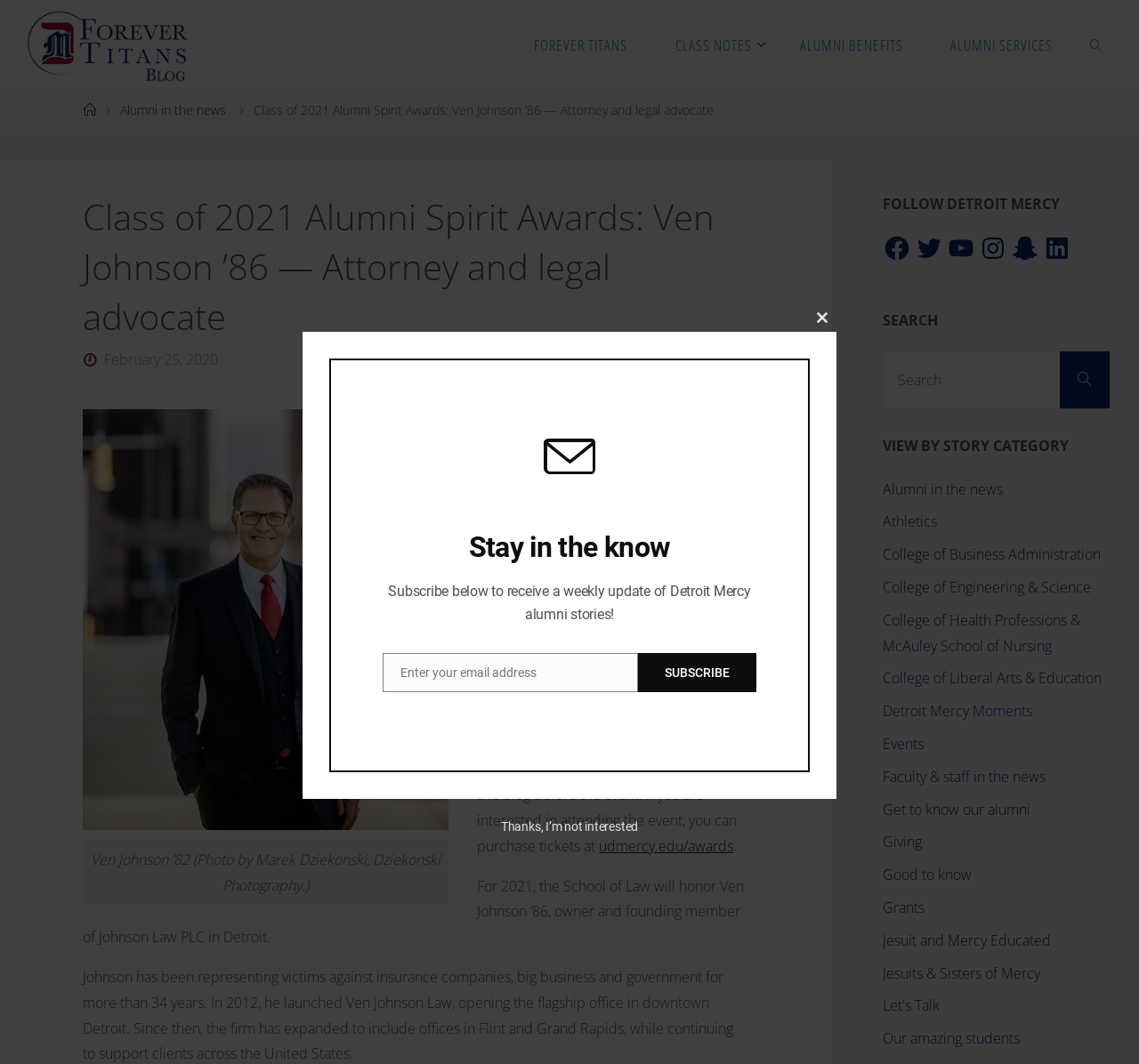Please respond to the question with a concise word or phrase:
What is the name of the photography company?

Dziekonski Photography